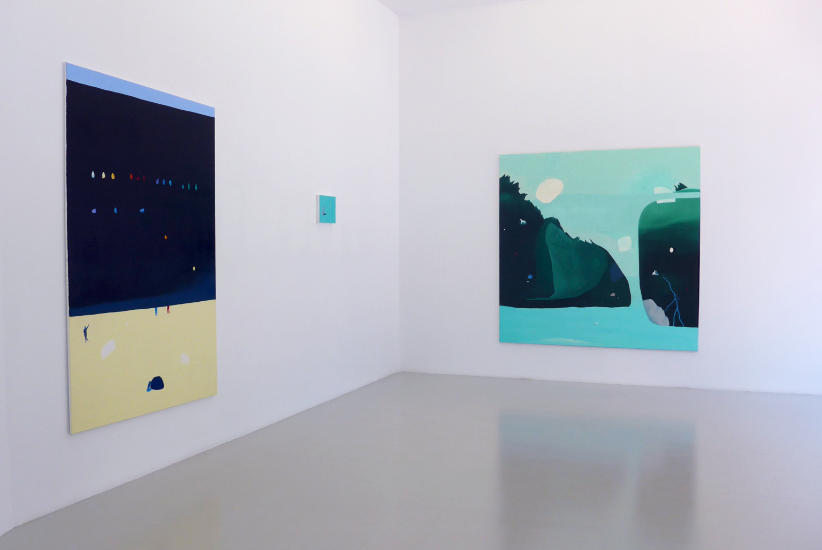How many paintings are displayed in the image?
Utilize the image to construct a detailed and well-explained answer.

The image showcases an art exhibition featuring two vibrant paintings by Alejandra Freymann, and another substantial canvas on the right side of the image, making a total of three paintings.